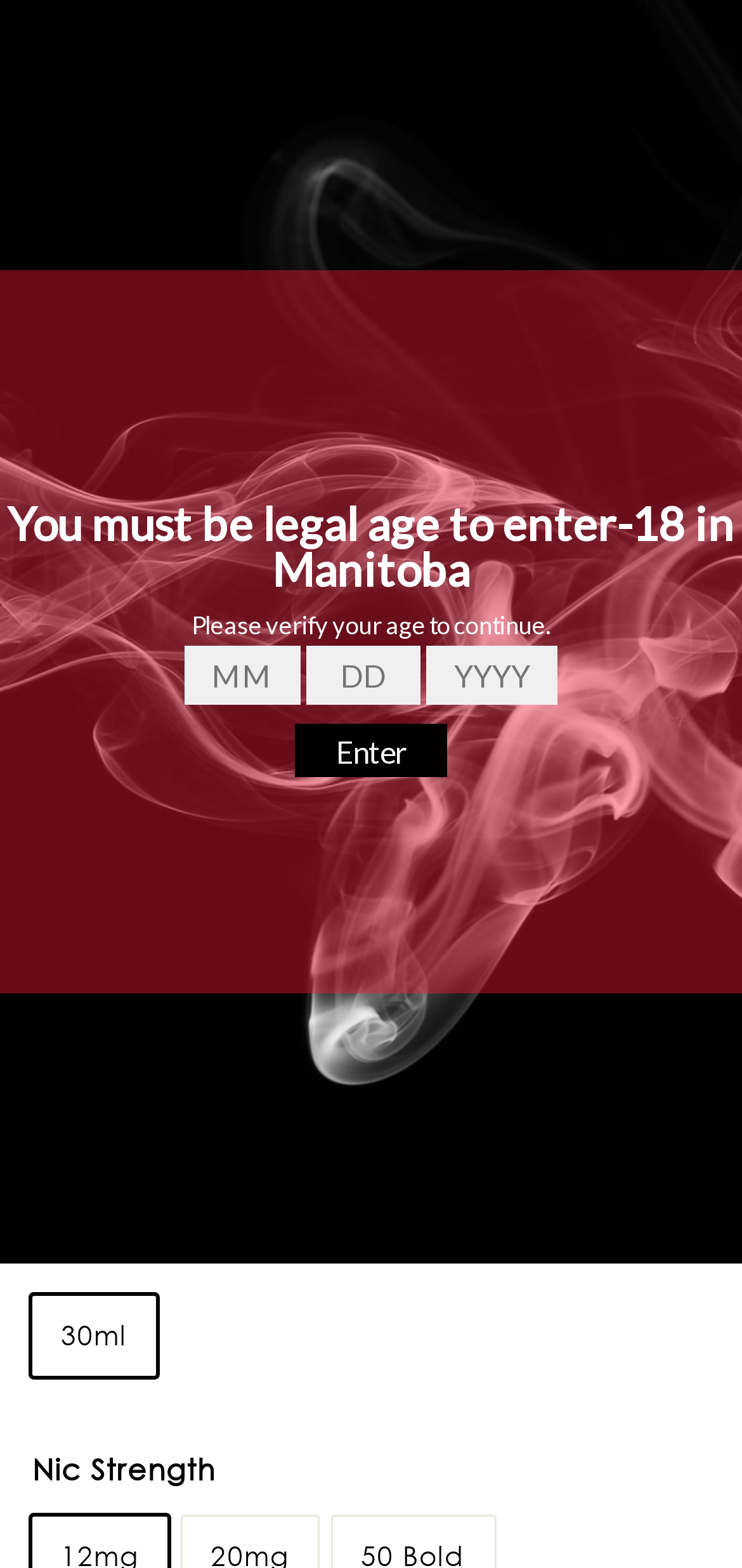Locate the bounding box of the UI element described by: "Chill E-Liquid" in the given webpage screenshot.

[0.044, 0.316, 0.292, 0.336]